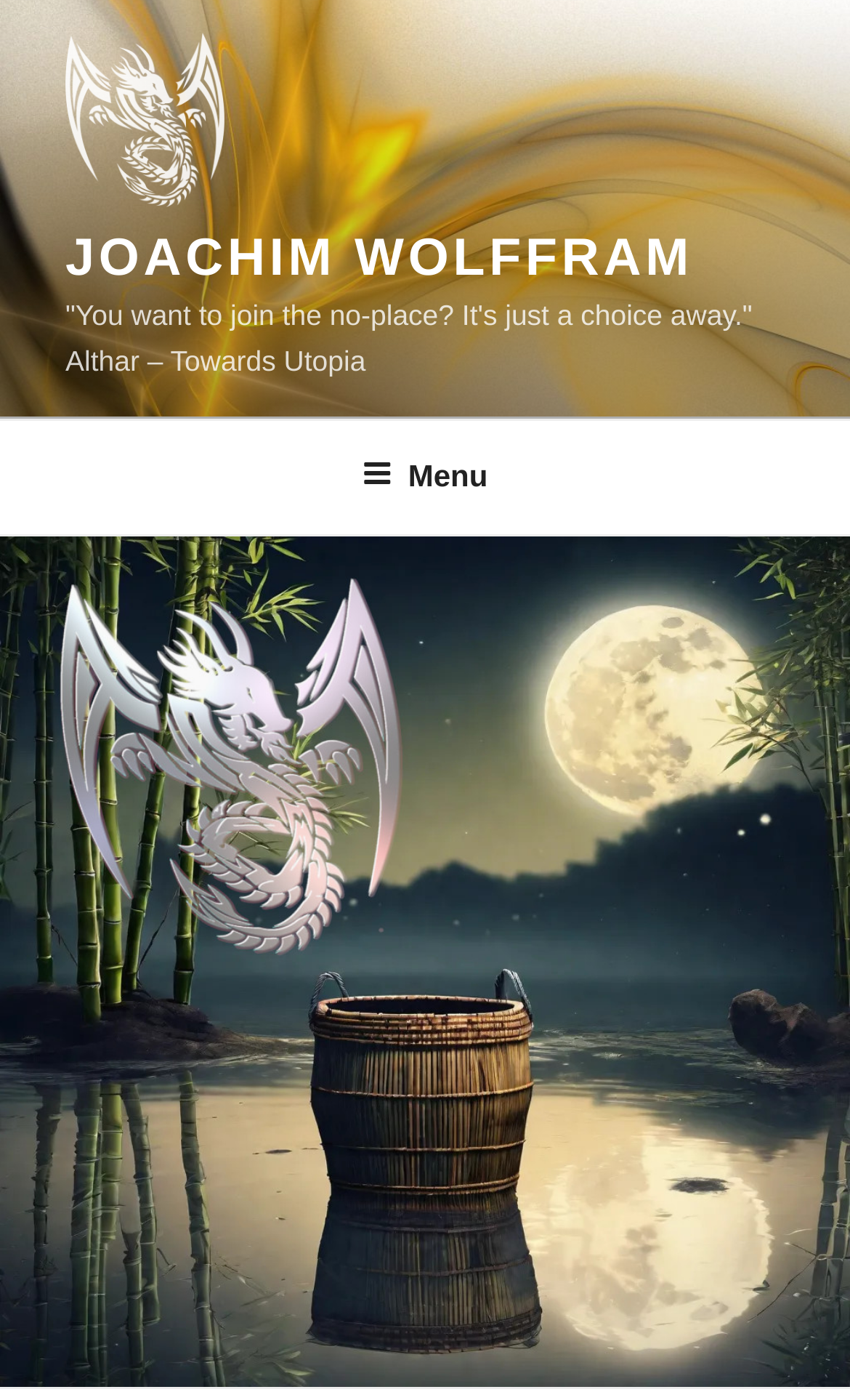Please find the bounding box for the following UI element description. Provide the coordinates in (top-left x, top-left y, bottom-right x, bottom-right y) format, with values between 0 and 1: Joachim Wolffram

[0.077, 0.163, 0.815, 0.205]